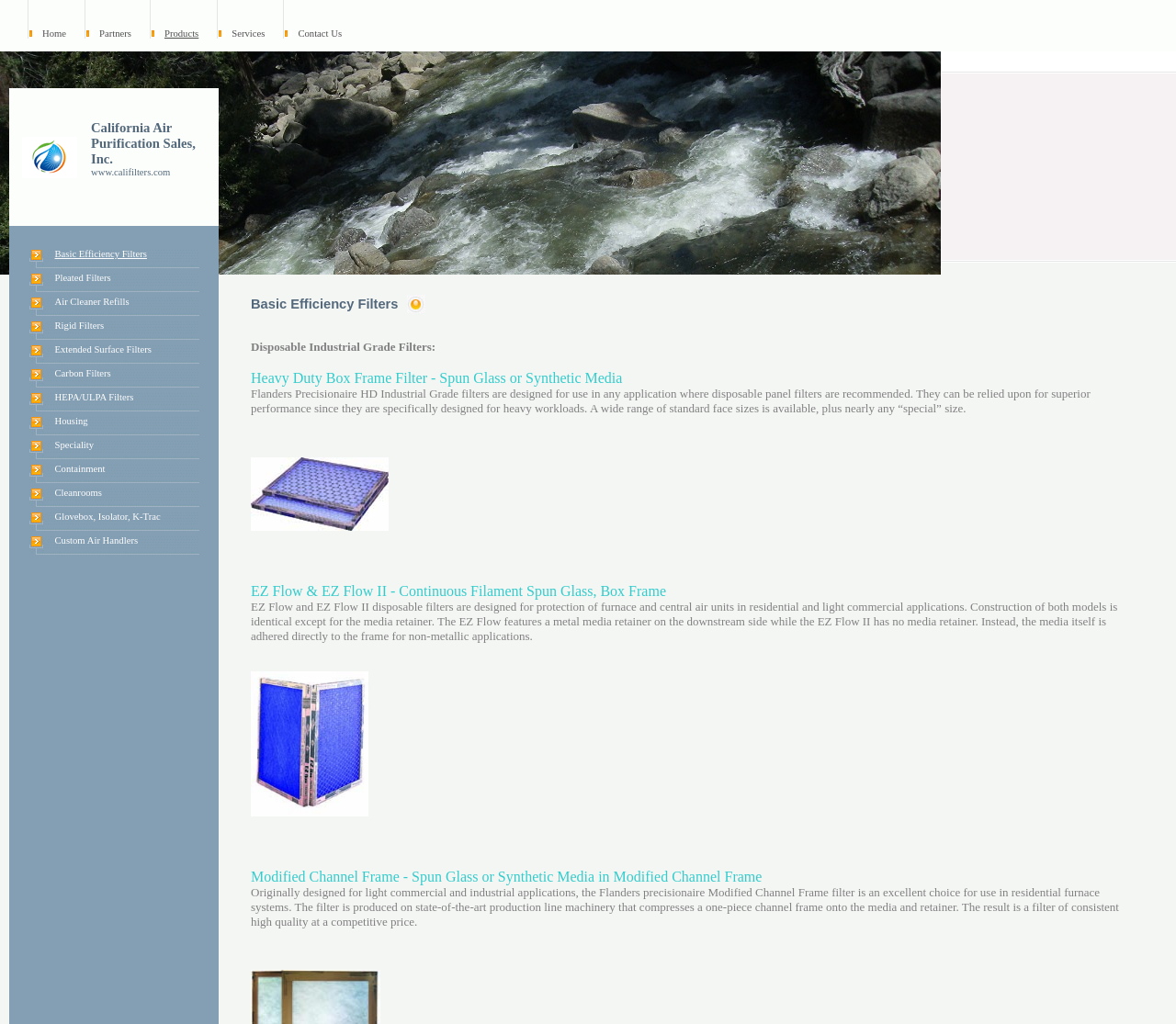What is the last type of filter listed?
Using the image, answer in one word or phrase.

Containment